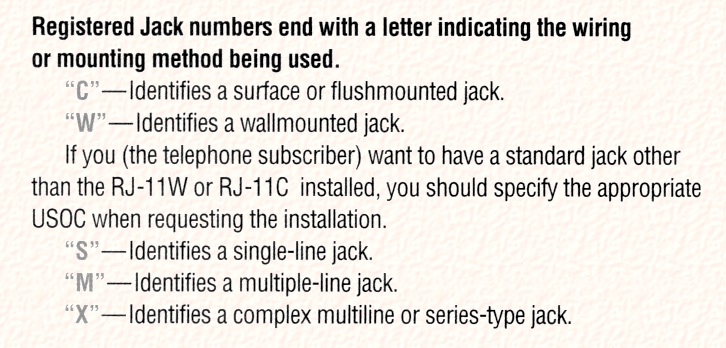Please provide a comprehensive answer to the question based on the screenshot: What type of jack is represented by the letter 'X'?

The caption explains that the letter 'X' in RJ codes represents a complex multiline or series-type jack, which is a specific type of jack installation.